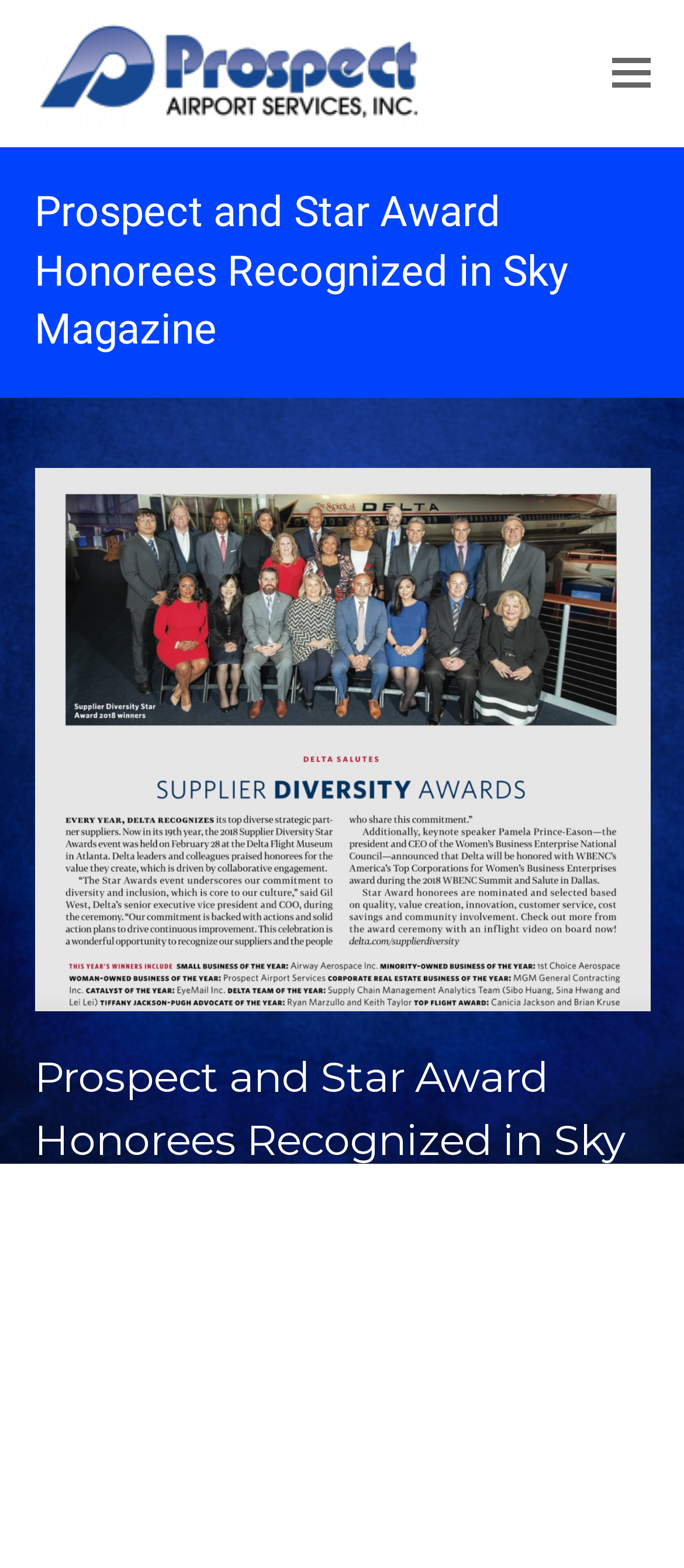Predict the bounding box of the UI element based on the description: "chat zozo online". The coordinates should be four float numbers between 0 and 1, formatted as [left, top, right, bottom].

None